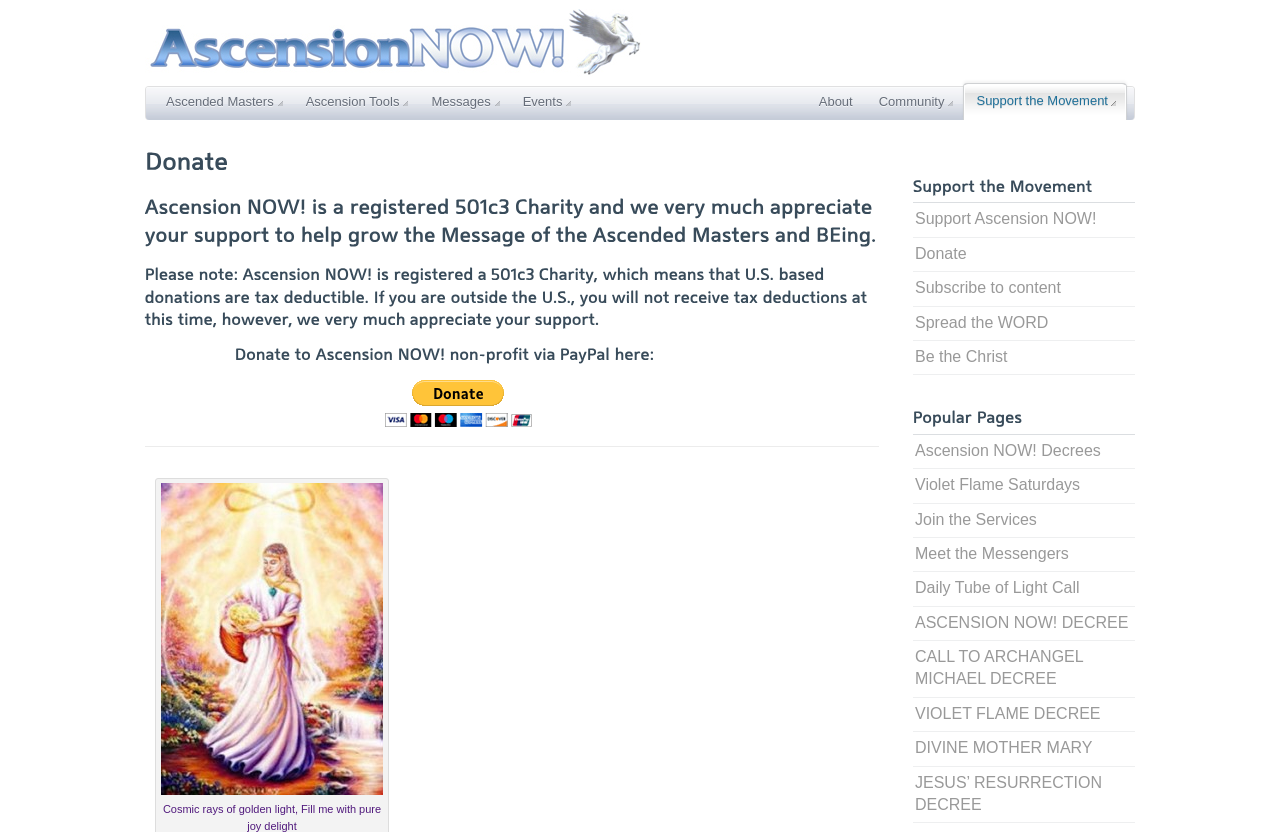Locate the bounding box coordinates of the element you need to click to accomplish the task described by this instruction: "Click on the 'Support the Movement' link".

[0.753, 0.101, 0.88, 0.144]